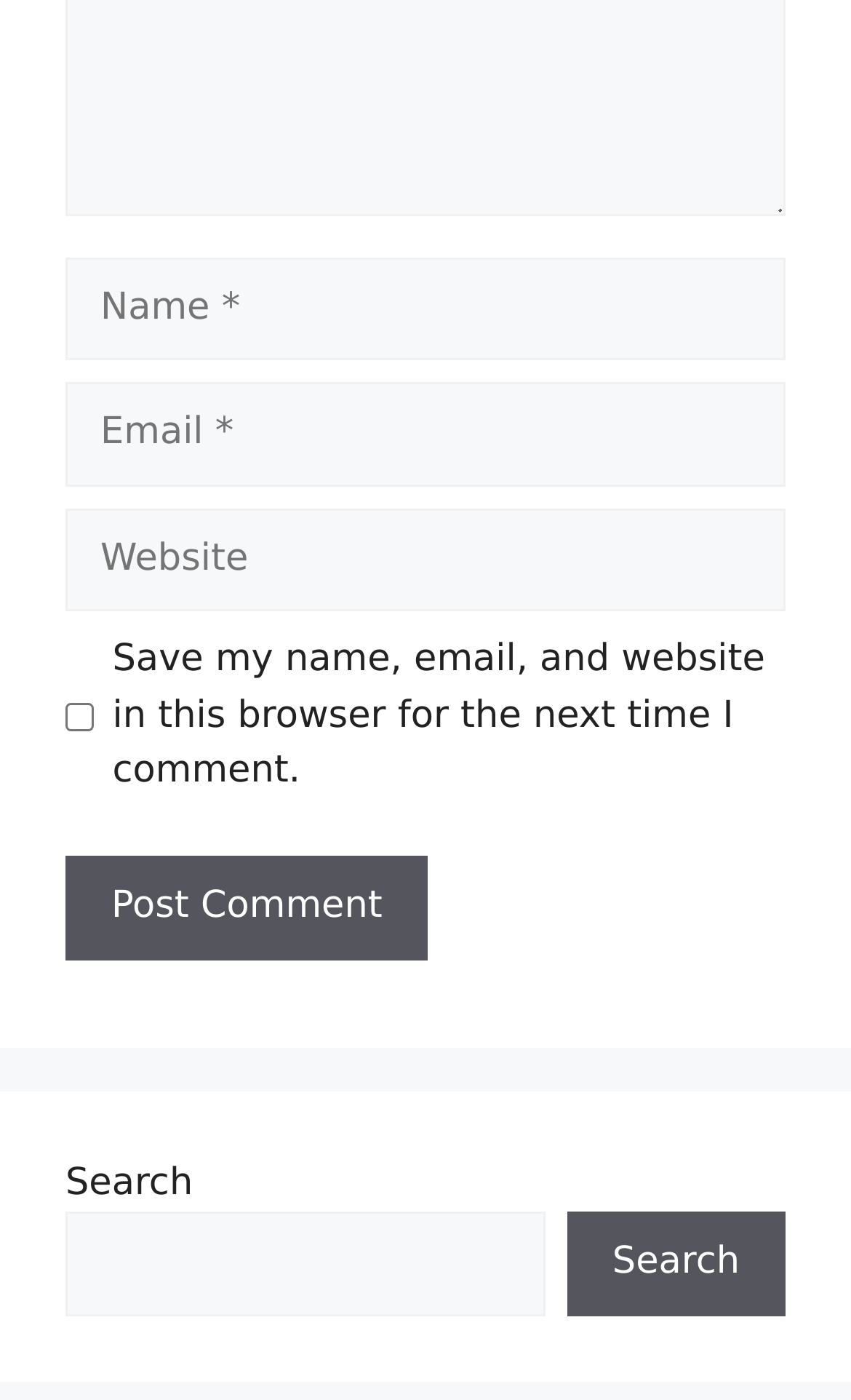Extract the bounding box coordinates of the UI element described by: "Search". The coordinates should include four float numbers ranging from 0 to 1, e.g., [left, top, right, bottom].

[0.666, 0.866, 0.923, 0.94]